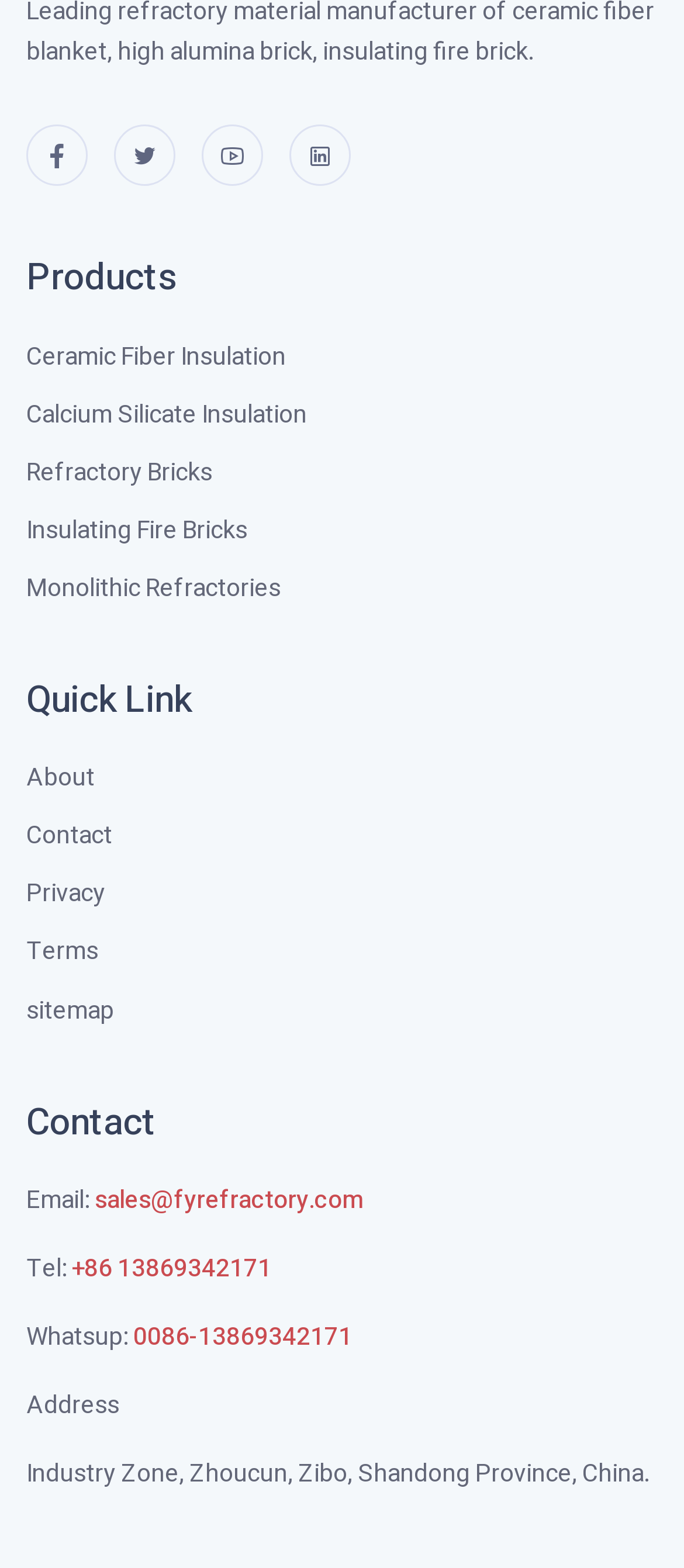How many types of insulation products are listed?
Carefully analyze the image and provide a detailed answer to the question.

By examining the webpage, I found five links under the 'Products' heading, which are 'Ceramic Fiber Insulation', 'Calcium Silicate Insulation', 'Refractory Bricks', 'Insulating Fire Bricks', and 'Monolithic Refractories'. These are likely the types of insulation products listed on the webpage.